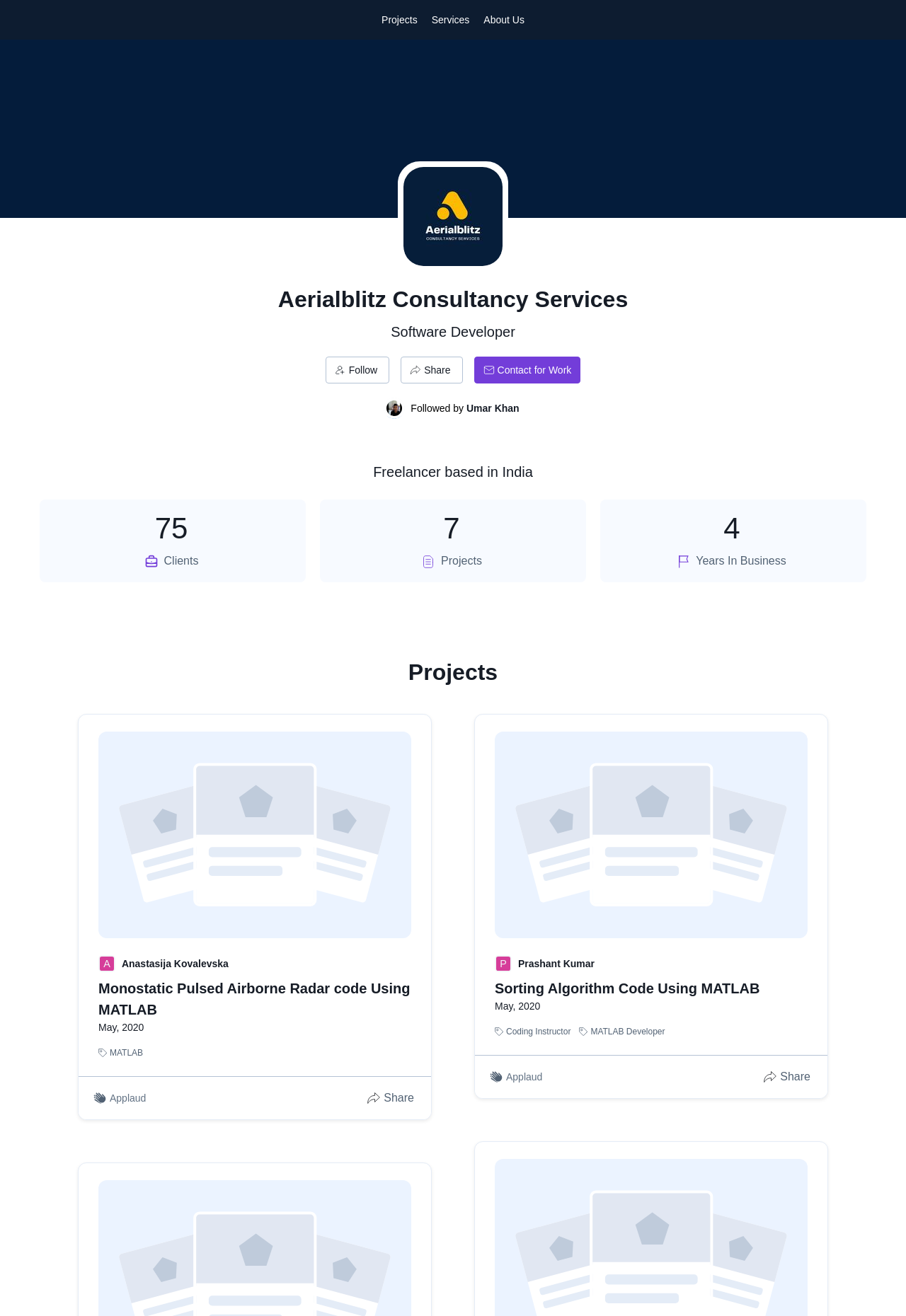Identify the bounding box coordinates of the region that should be clicked to execute the following instruction: "Applaud".

[0.102, 0.827, 0.164, 0.842]